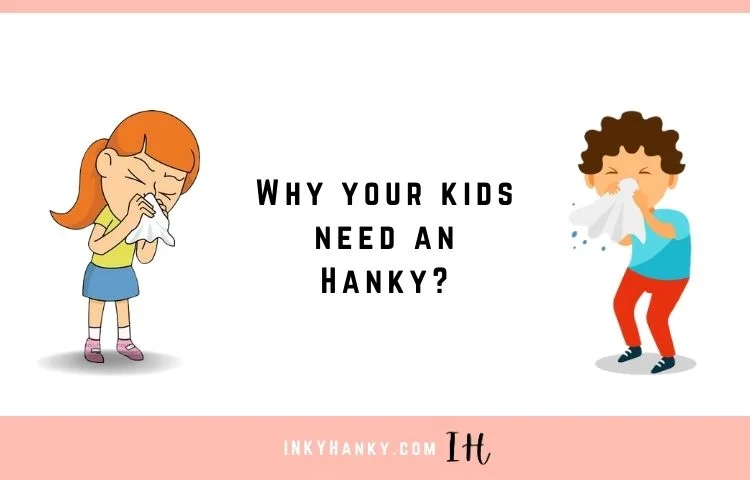Elaborate on all the features and components visible in the image.

The image features two playful cartoon children using handkerchiefs, illustrating the theme "Why your kids need an Hanky?" The child on the left, a girl with orange hair, is wiping her nose with a handkerchief, while the boy on the right, with curly hair, is blowing his nose into his hanky, with some illustrated splashes to emphasize the action. The colorful and engaging design highlights the importance of handkerchiefs in promoting cleanliness and hygiene among children. This visual supports the message that handkerchiefs are essential tools for kids, making it easier for them to manage common childhood messes and keep healthy habits. The bottom of the image displays the website name, "inkyhanky.com," reinforcing the source of the information.